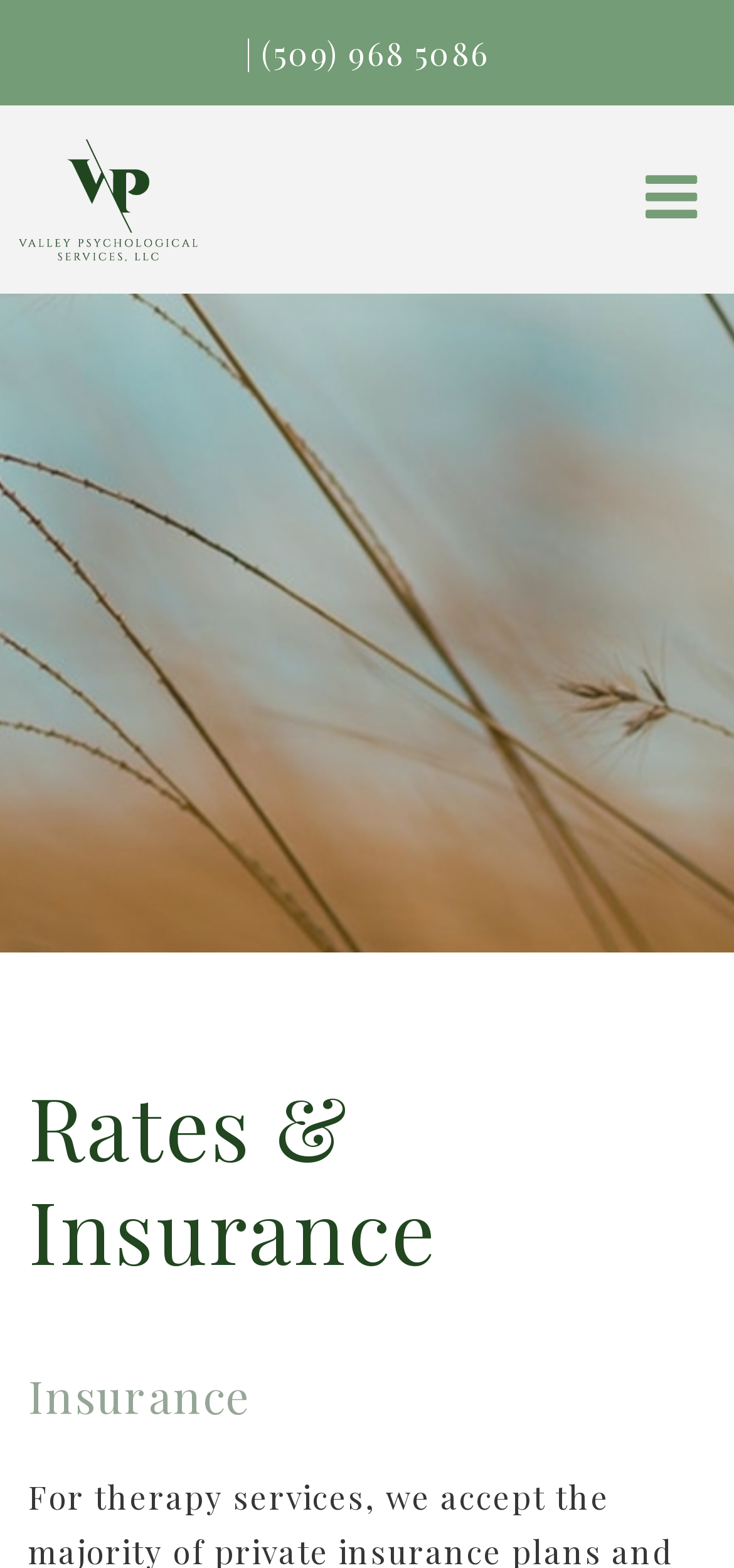Give a concise answer using one word or a phrase to the following question:
How many headings are there on the page?

2